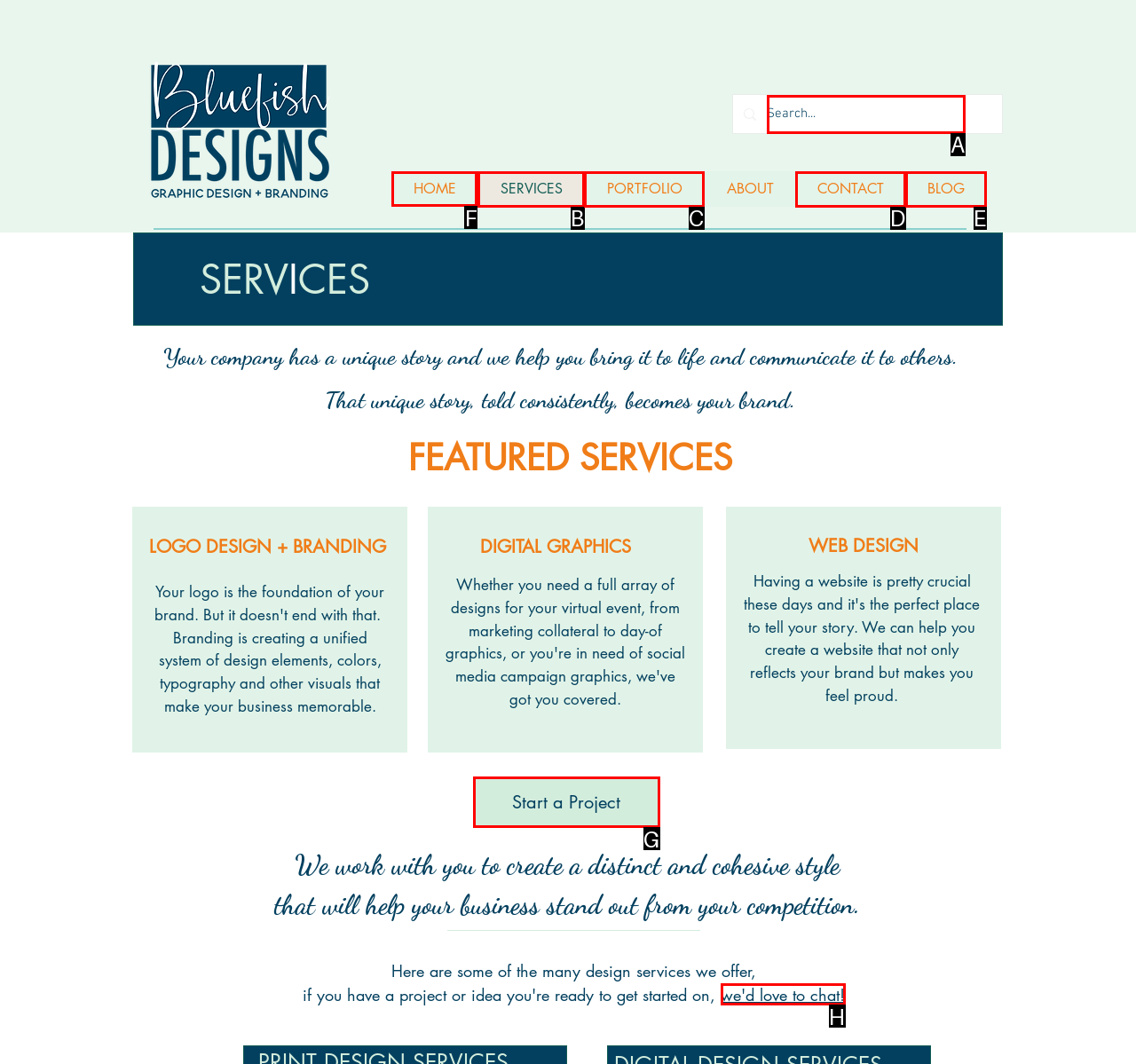Identify which HTML element to click to fulfill the following task: Click the HOME link. Provide your response using the letter of the correct choice.

F